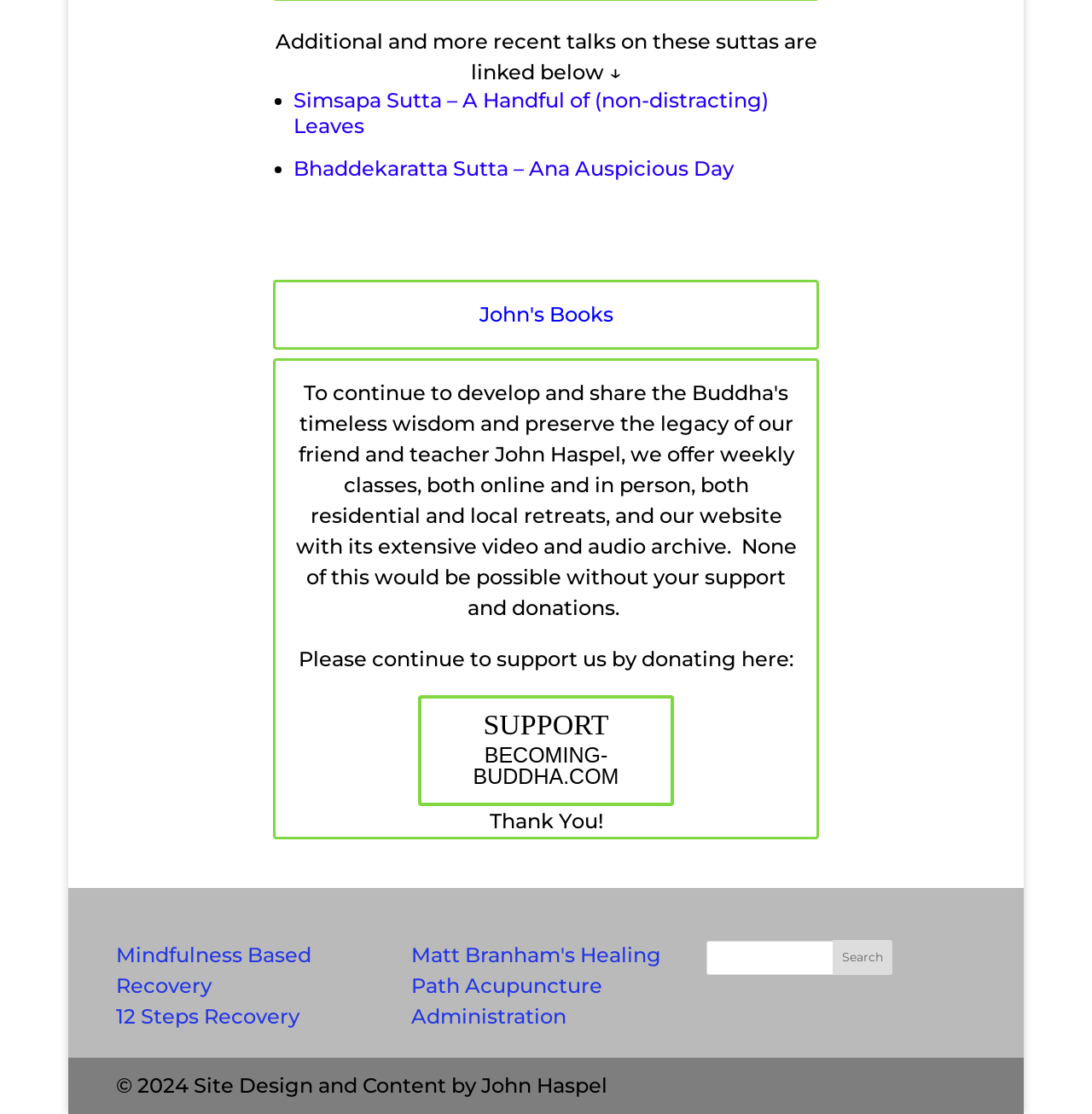Locate the bounding box of the UI element based on this description: "value="Search"". Provide four float numbers between 0 and 1 as [left, top, right, bottom].

[0.763, 0.844, 0.817, 0.874]